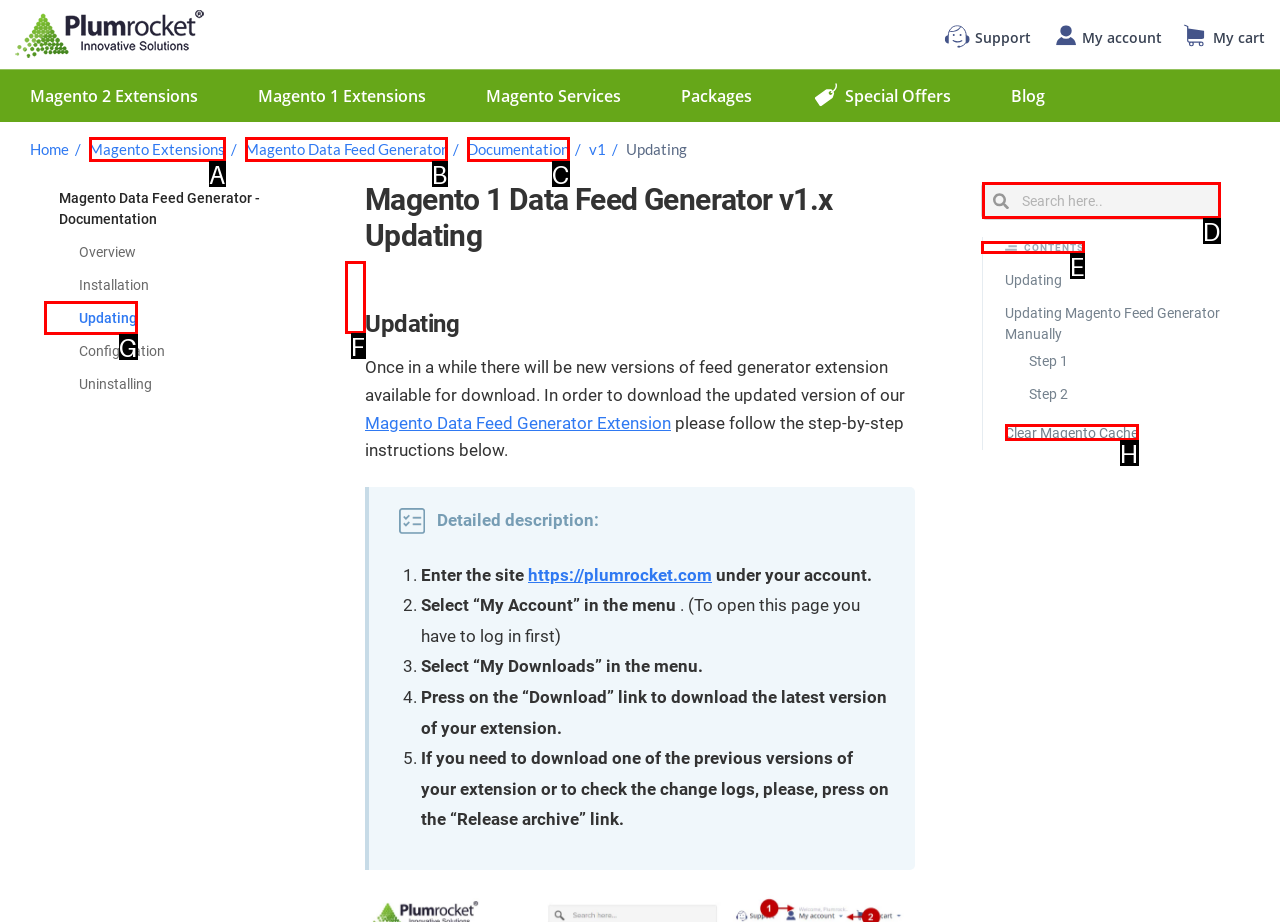Choose the HTML element that best fits the description: Magento Data Feed Generator. Answer with the option's letter directly.

B